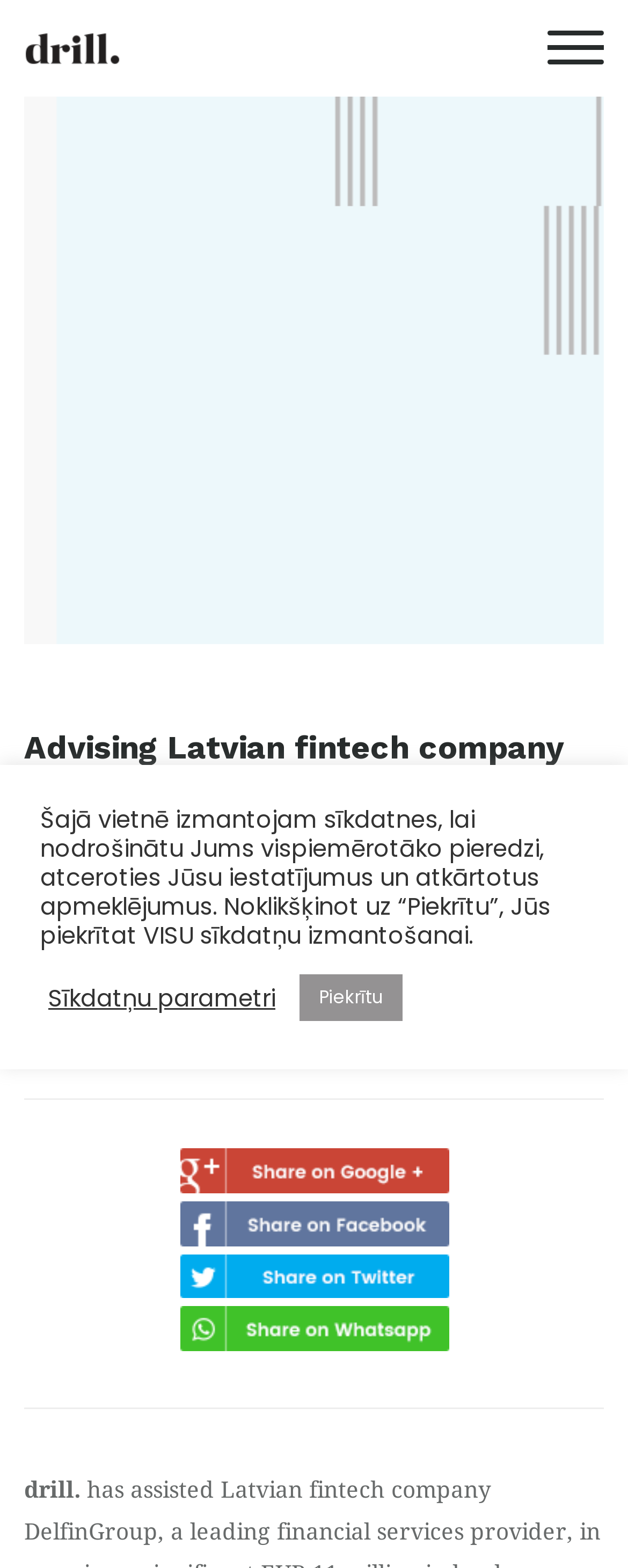When was the article posted?
Look at the image and answer the question using a single word or phrase.

December 21, 2023